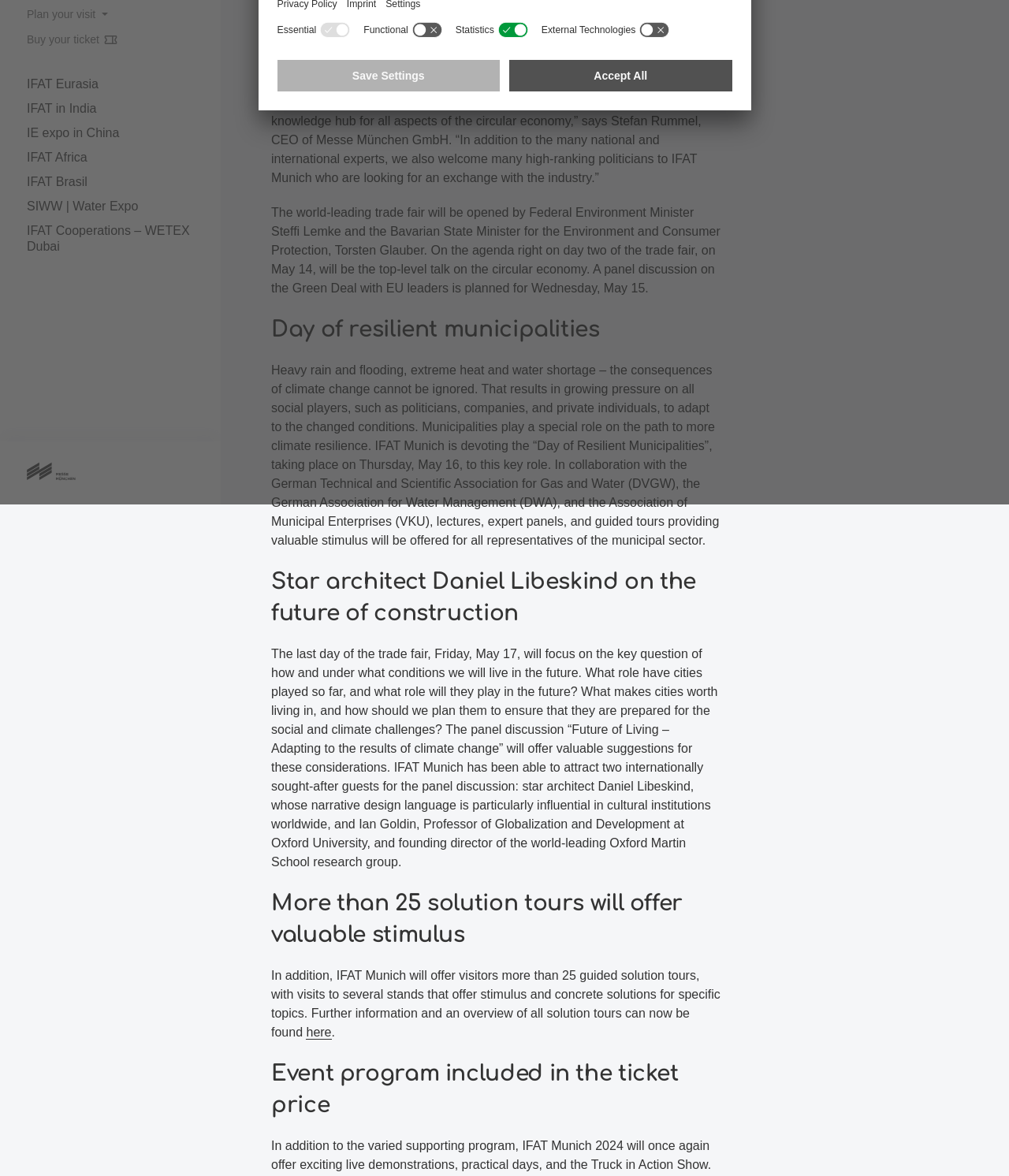Please predict the bounding box coordinates (top-left x, top-left y, bottom-right x, bottom-right y) for the UI element in the screenshot that fits the description: Webmail Login

None